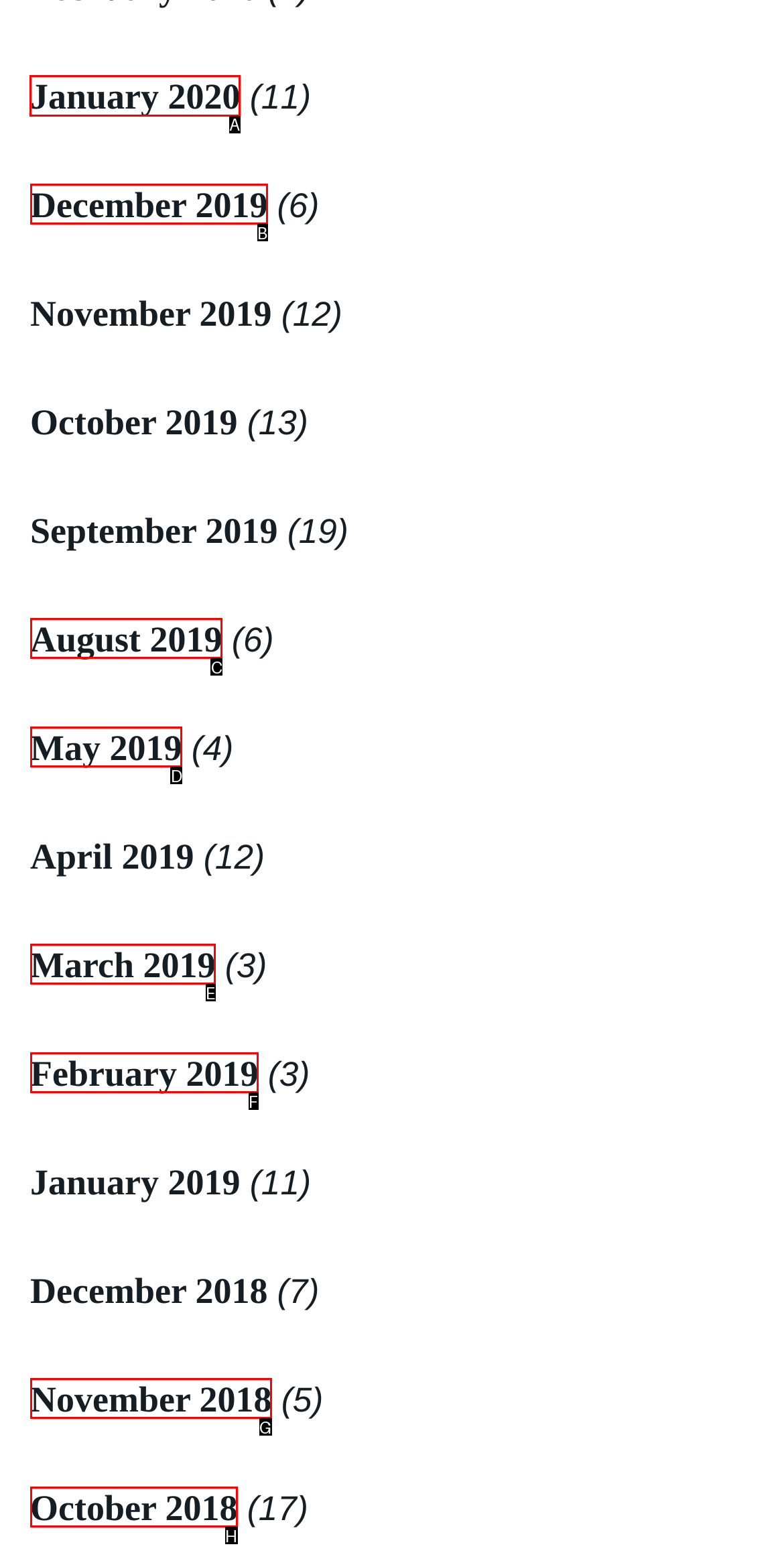Identify the appropriate lettered option to execute the following task: View January 2020
Respond with the letter of the selected choice.

A